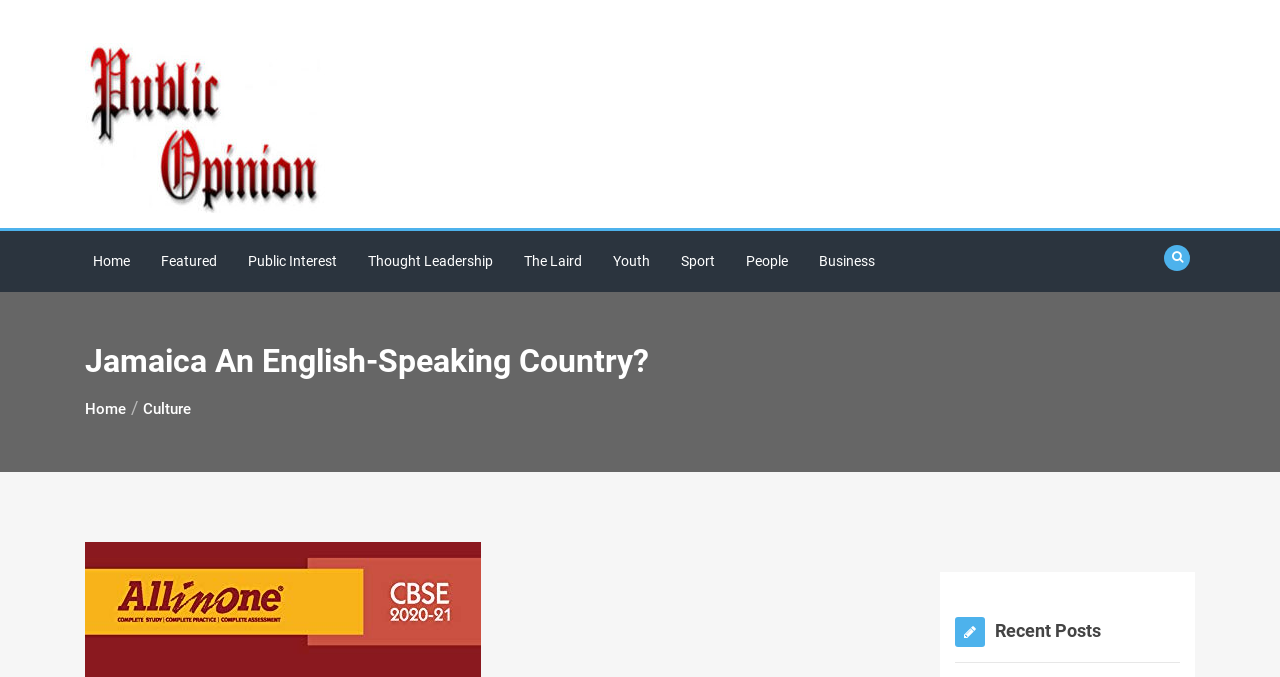Pinpoint the bounding box coordinates of the clickable element to carry out the following instruction: "go to home page."

[0.066, 0.341, 0.108, 0.431]